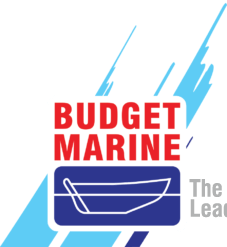Can you give a comprehensive explanation to the question given the content of the image?
What is depicted in white against a blue background?

According to the caption, below the 'BUDGET MARINE' text, a stylized illustration of a boat is depicted in white against a blue background, symbolizing the company's connection to marine products and services.